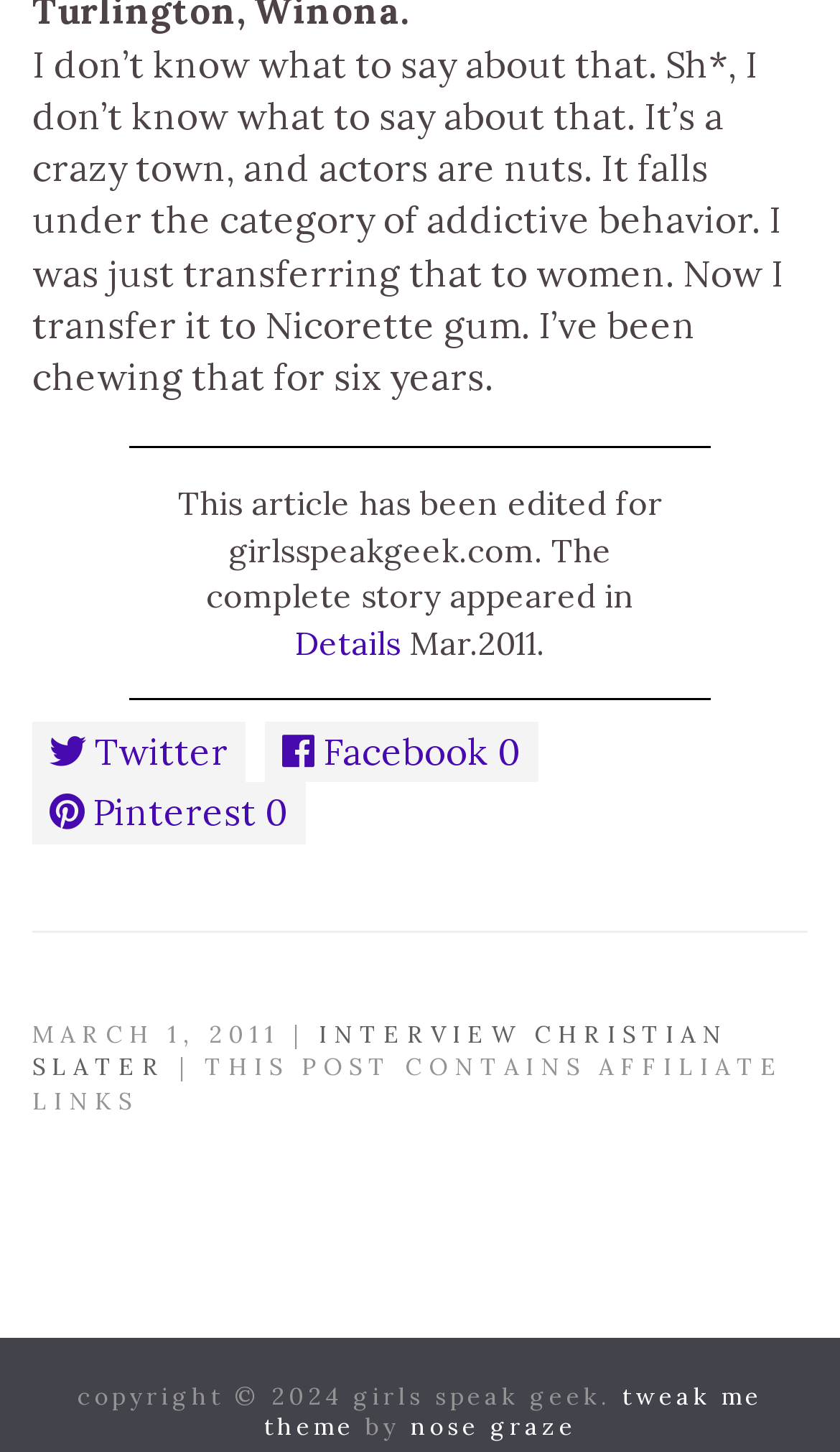Show the bounding box coordinates for the element that needs to be clicked to execute the following instruction: "Click on the 'Details' link". Provide the coordinates in the form of four float numbers between 0 and 1, i.e., [left, top, right, bottom].

[0.351, 0.428, 0.477, 0.457]